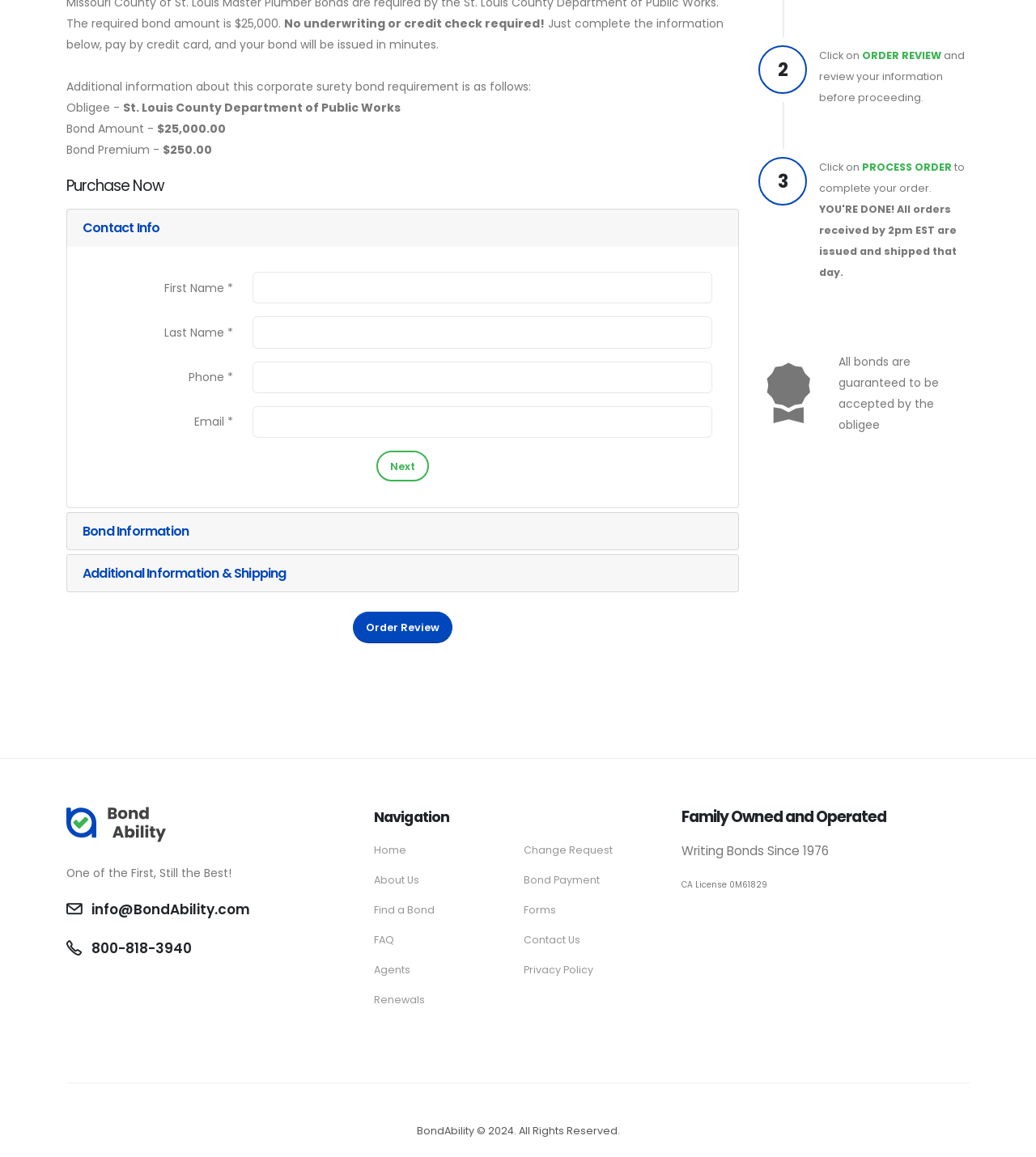Find the bounding box coordinates for the element described here: "Find a Bond".

[0.361, 0.78, 0.42, 0.792]